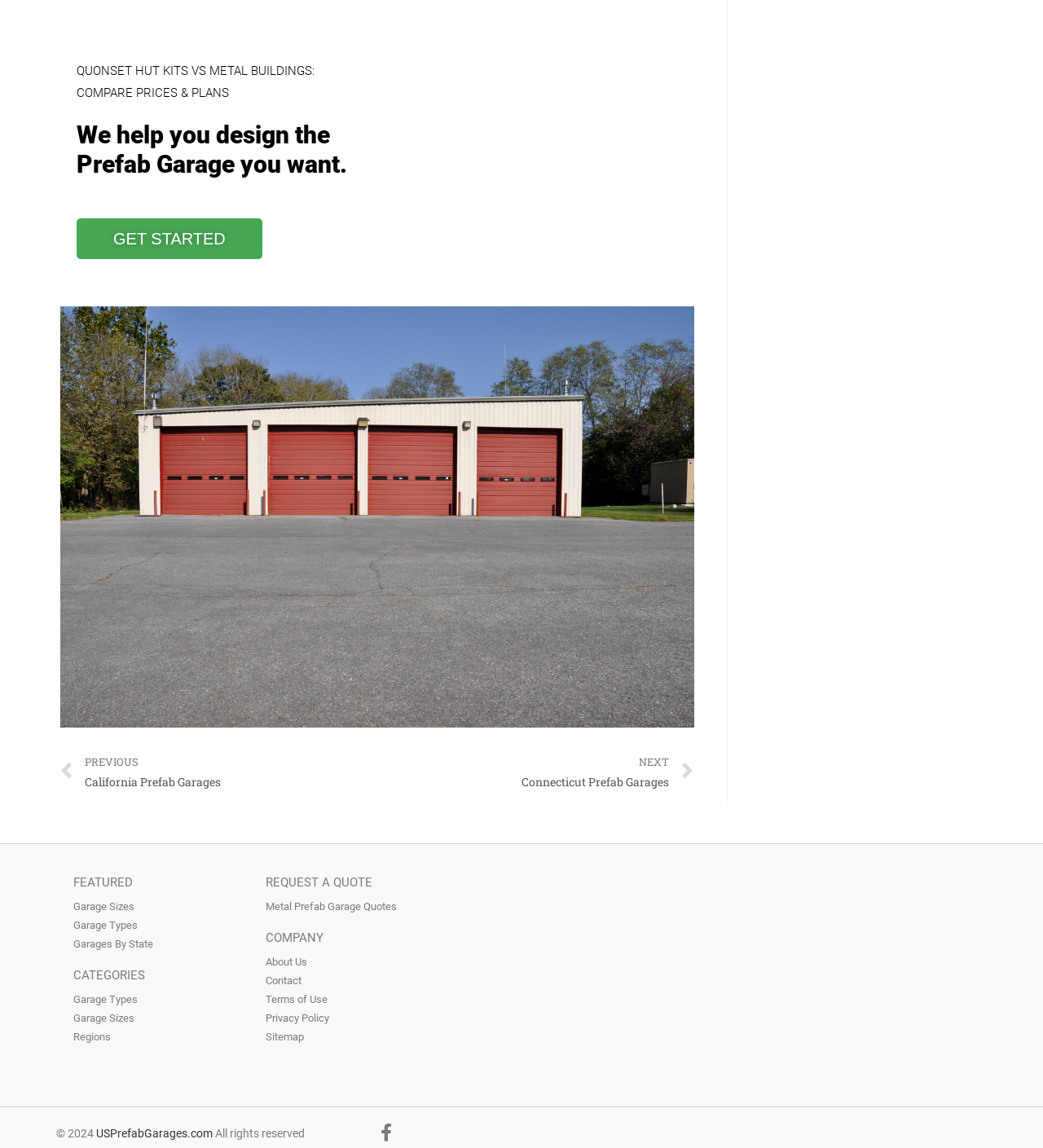What type of image is displayed on the webpage?
Using the image as a reference, answer the question with a short word or phrase.

Metal barn